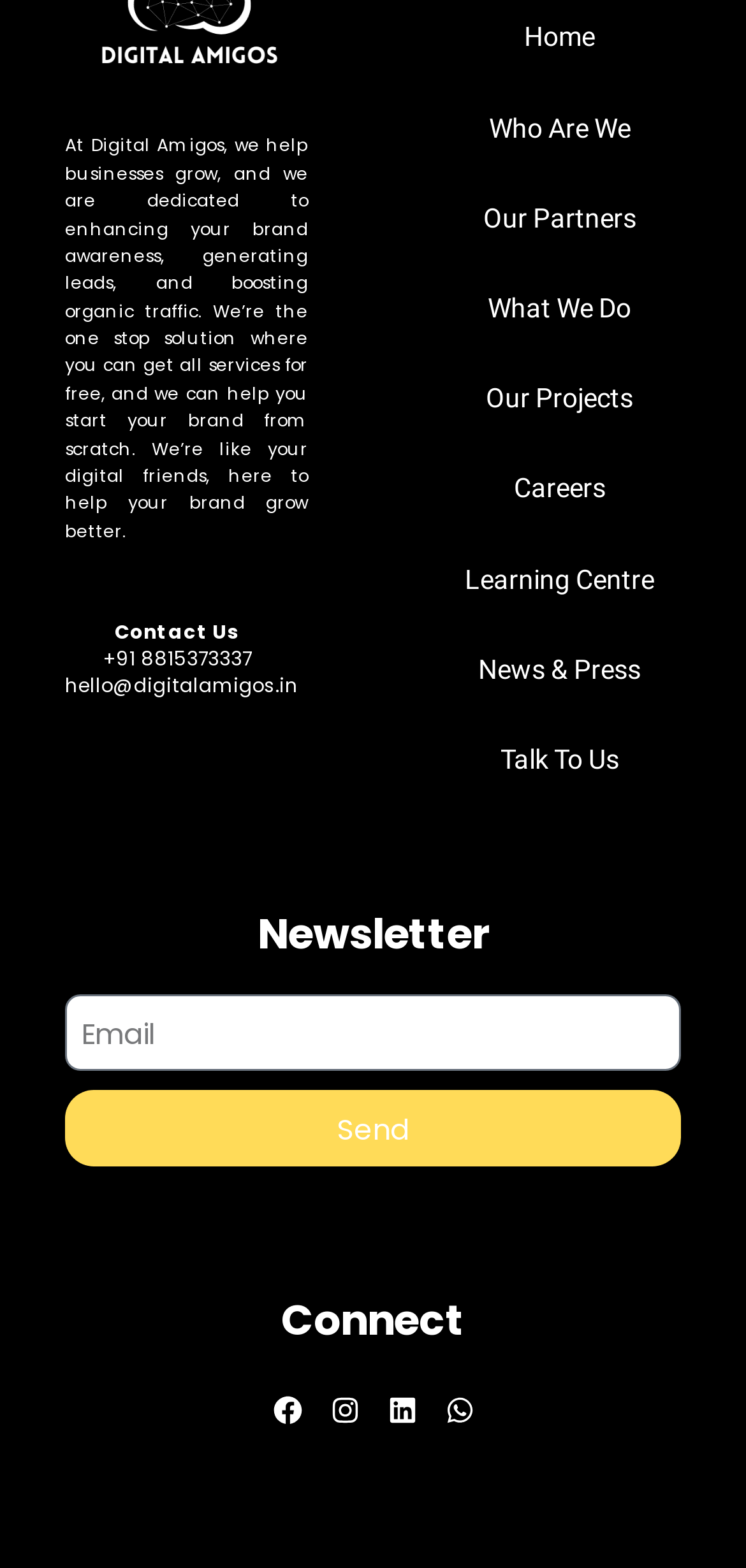Give a short answer using one word or phrase for the question:
How many navigation links are available in the top menu?

9